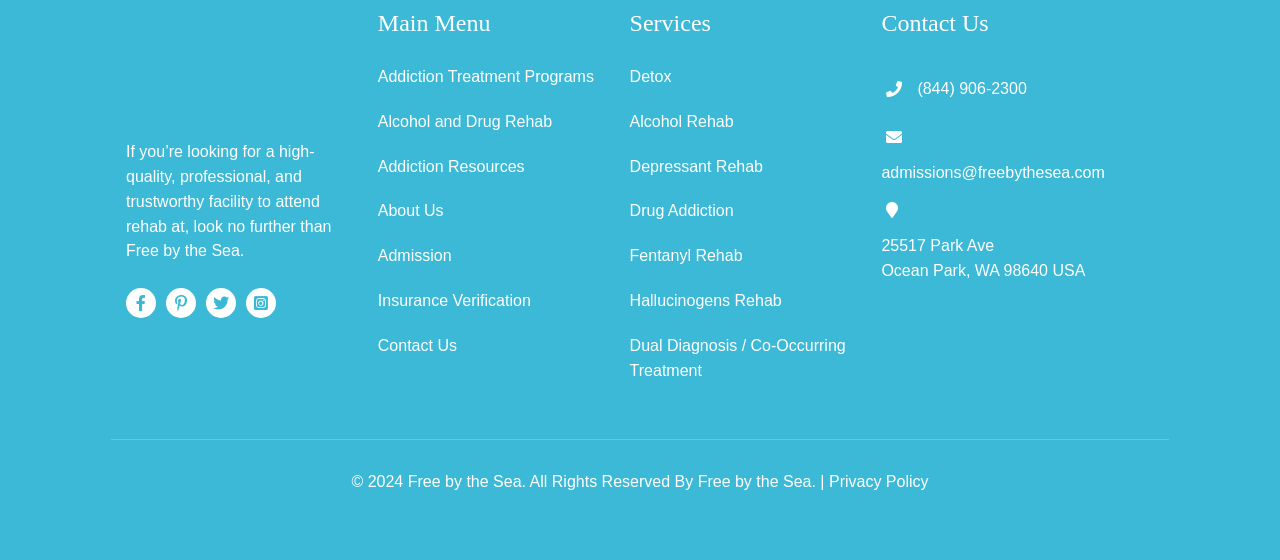How many social media links are available?
Please respond to the question with a detailed and well-explained answer.

There are four social media links available, which can be found in the form of link elements with Unicode characters '', '', '', and ''.